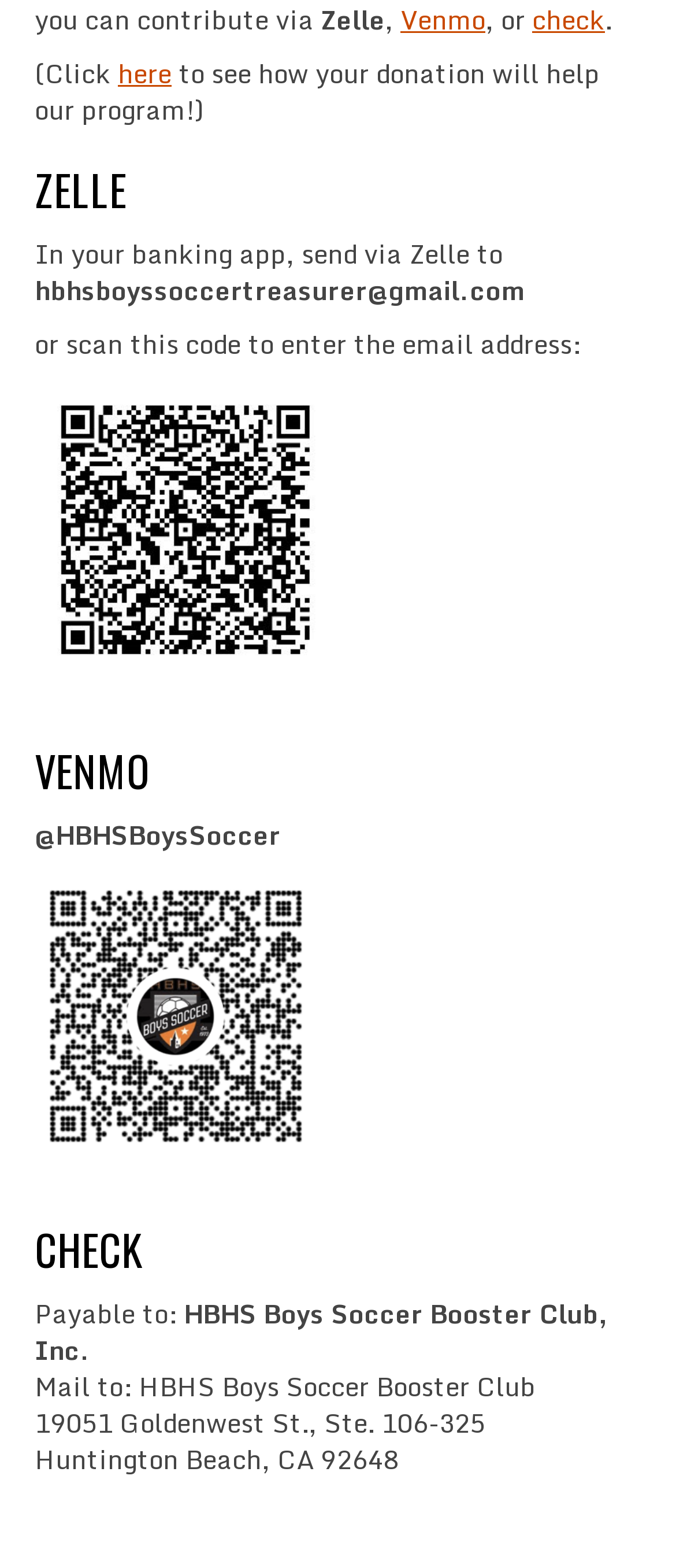Please determine the bounding box coordinates, formatted as (top-left x, top-left y, bottom-right x, bottom-right y), with all values as floating point numbers between 0 and 1. Identify the bounding box of the region described as: +1 (404) 586-6818

None